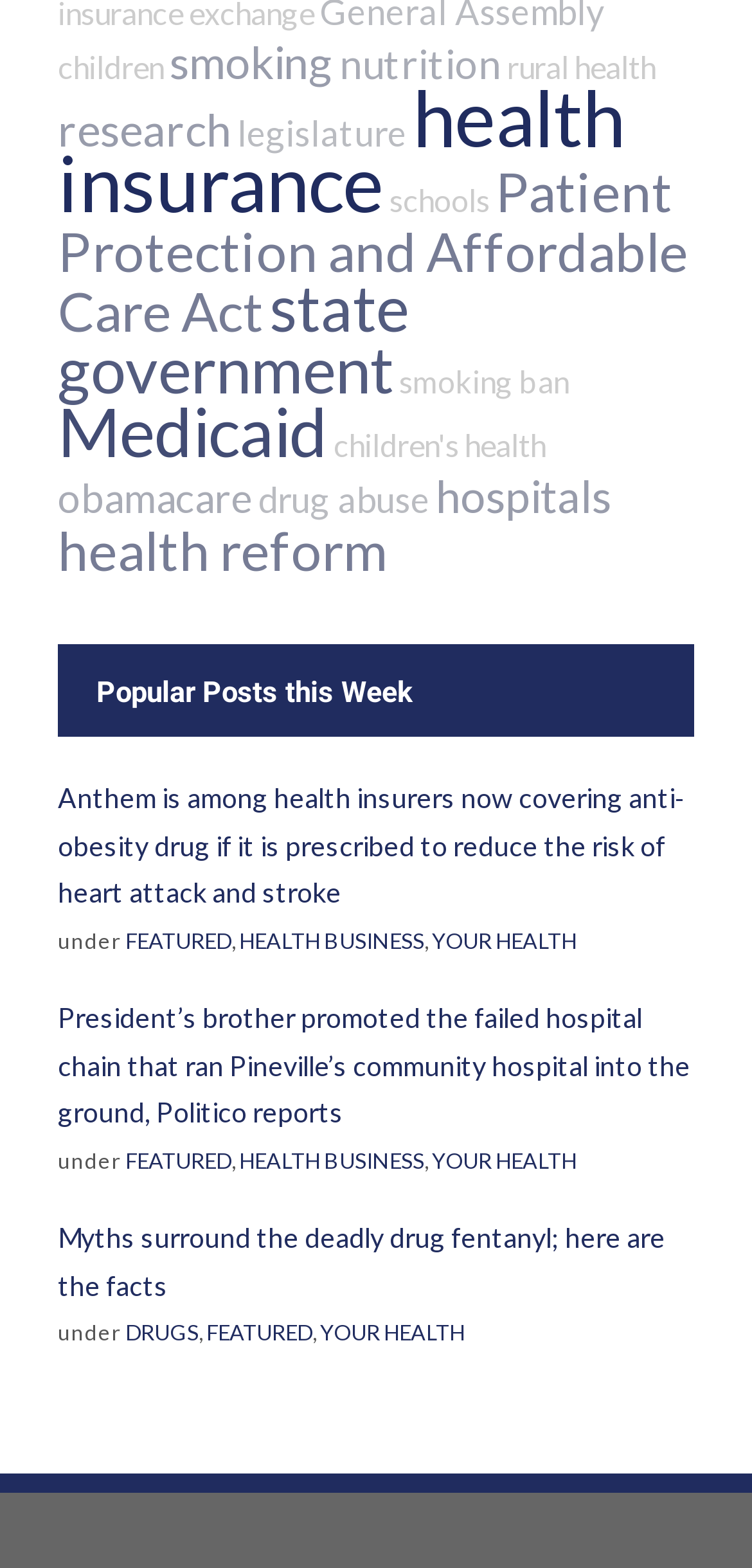Please identify the bounding box coordinates of the clickable area that will fulfill the following instruction: "visit health business". The coordinates should be in the format of four float numbers between 0 and 1, i.e., [left, top, right, bottom].

[0.318, 0.591, 0.564, 0.607]